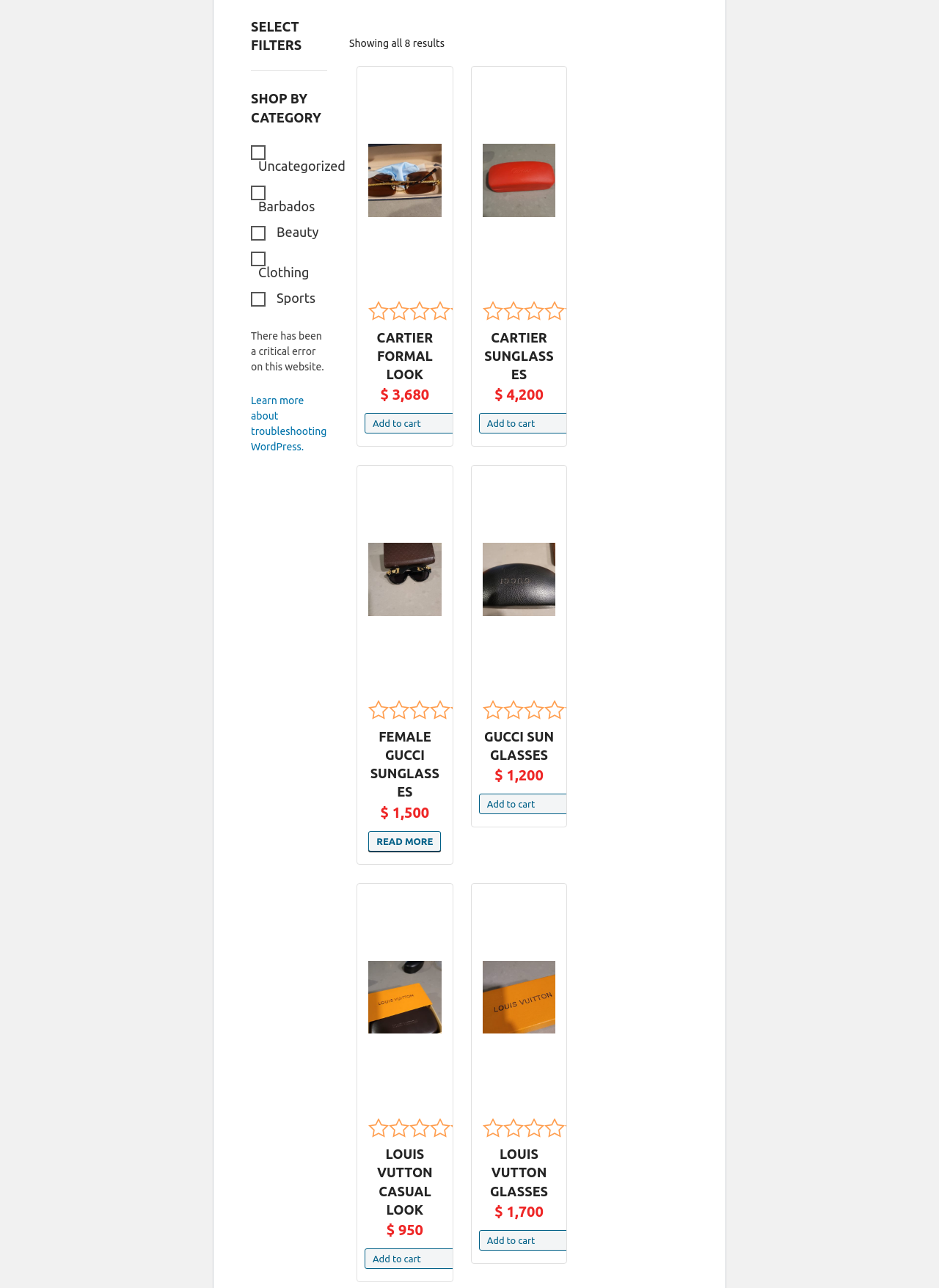Determine the bounding box coordinates of the region I should click to achieve the following instruction: "Add 'Gucci Sun Glasses' to your cart". Ensure the bounding box coordinates are four float numbers between 0 and 1, i.e., [left, top, right, bottom].

[0.51, 0.616, 0.629, 0.632]